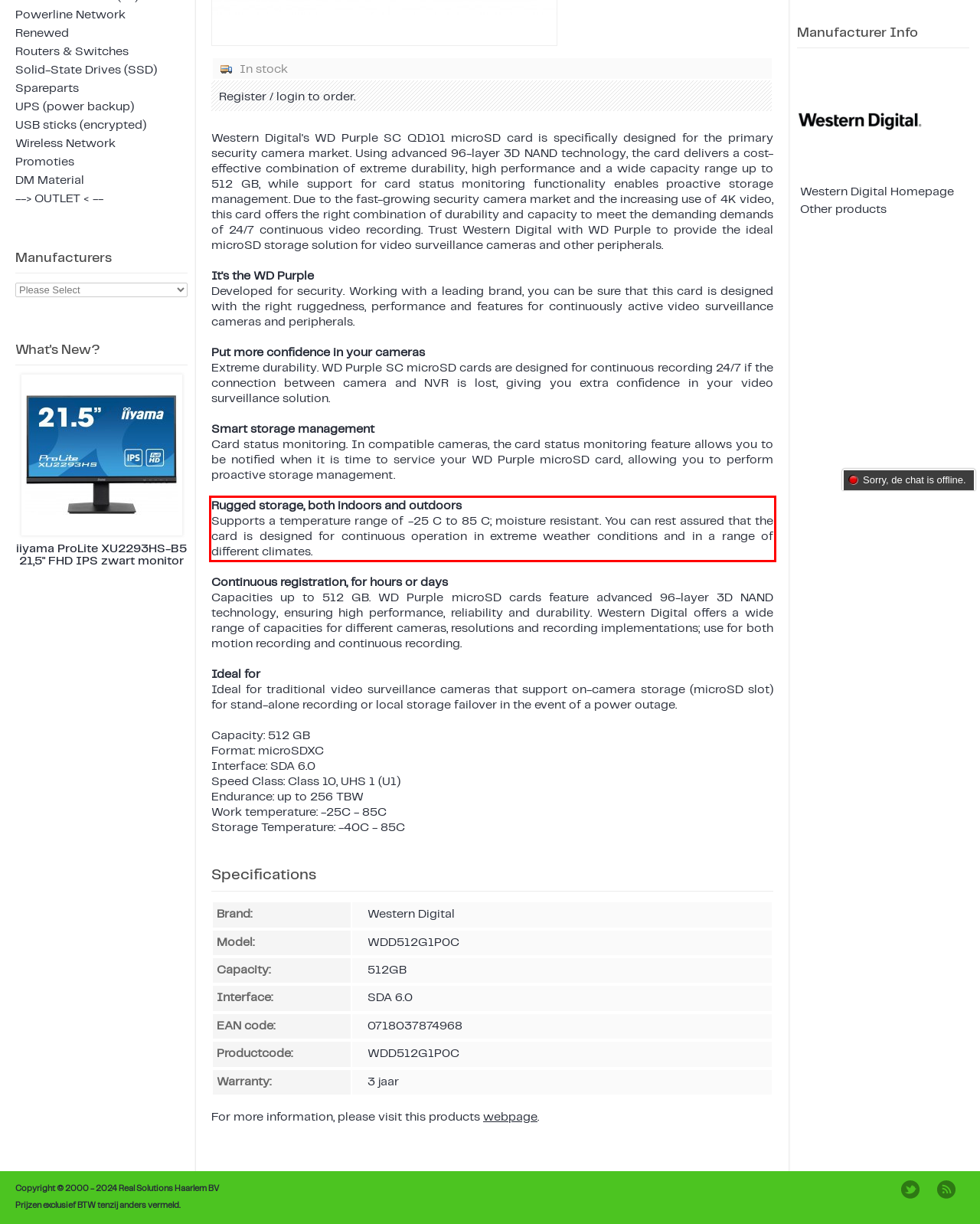In the screenshot of the webpage, find the red bounding box and perform OCR to obtain the text content restricted within this red bounding box.

Rugged storage, both indoors and outdoors Supports a temperature range of -25 C to 85 C; moisture resistant. You can rest assured that the card is designed for continuous operation in extreme weather conditions and in a range of different climates.